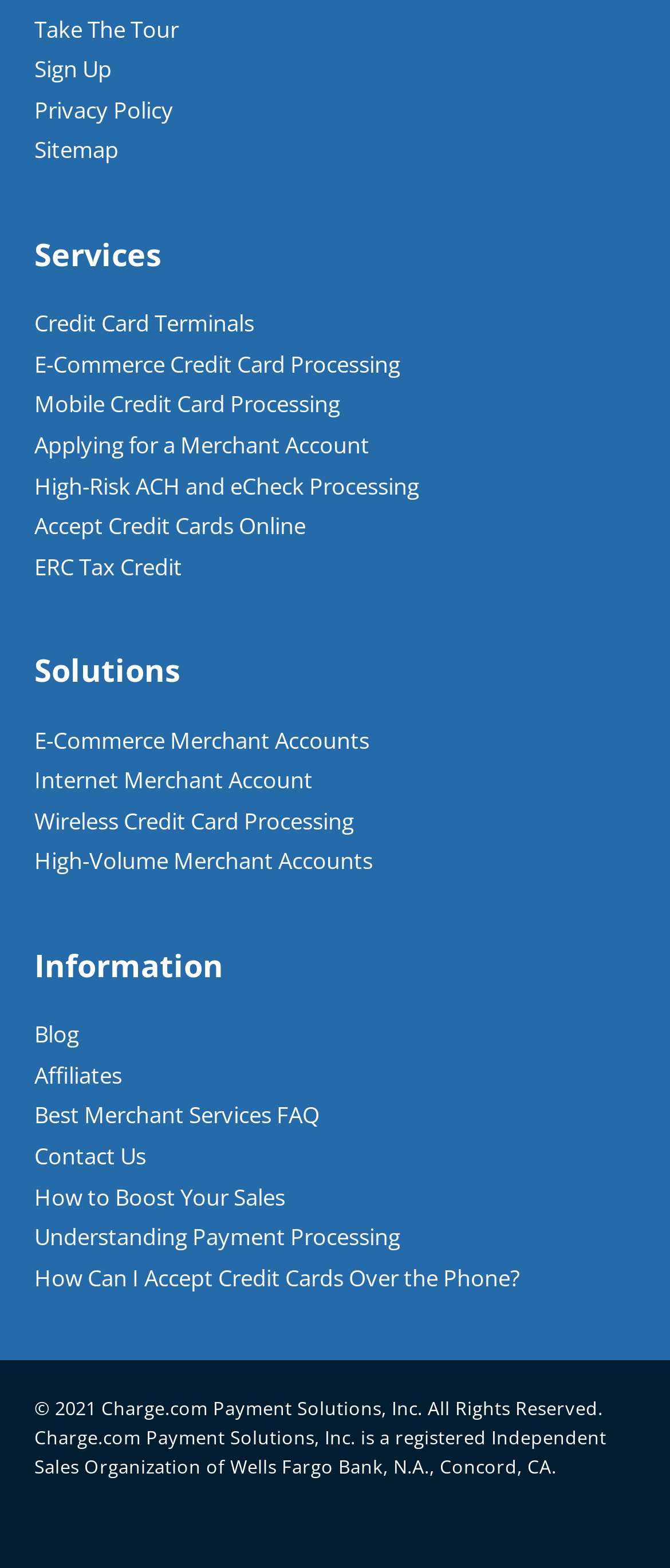Please respond to the question using a single word or phrase:
How many social media links are there at the bottom of the page?

4